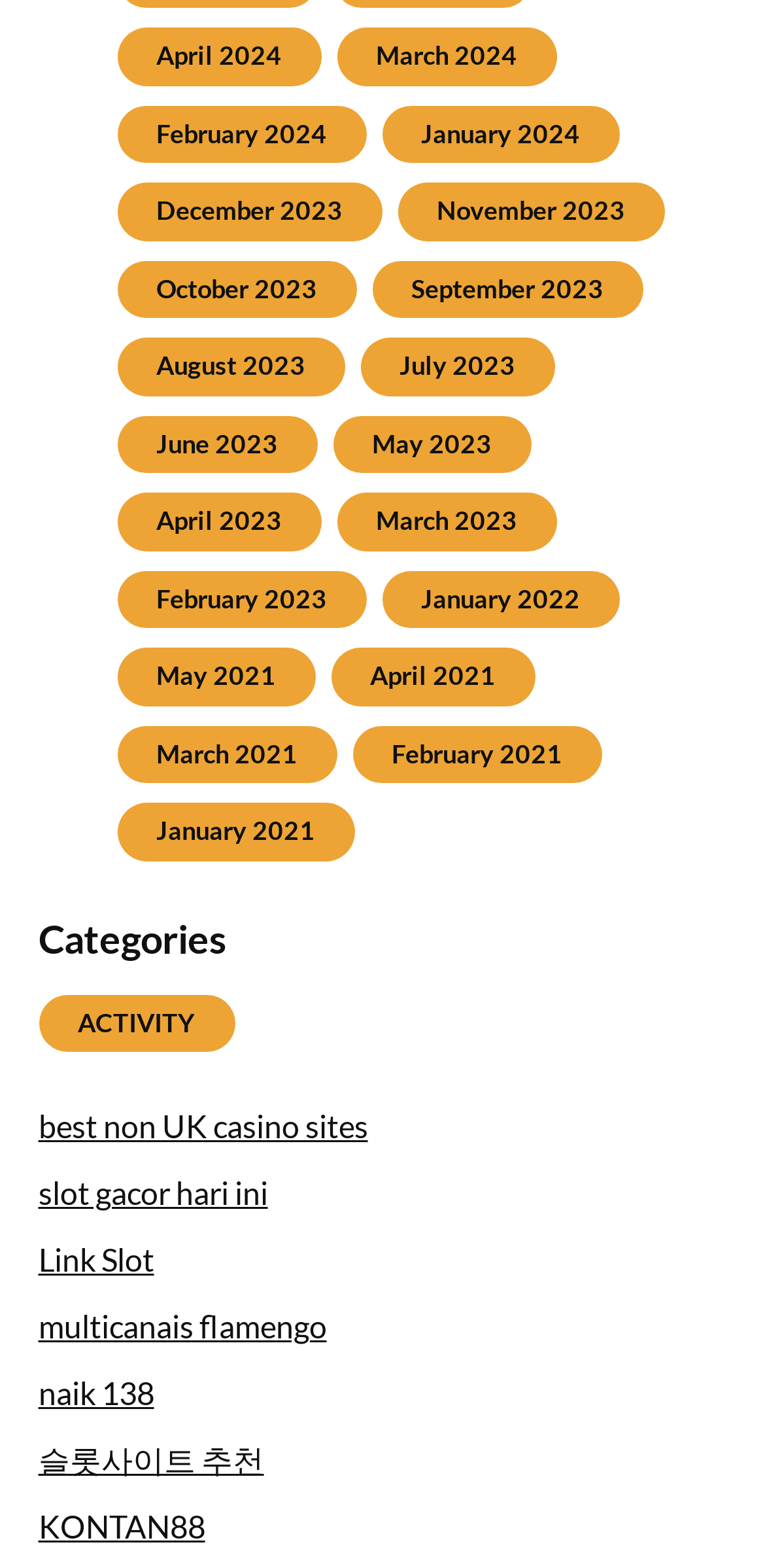Can you specify the bounding box coordinates for the region that should be clicked to fulfill this instruction: "View April 2024".

[0.204, 0.025, 0.368, 0.045]